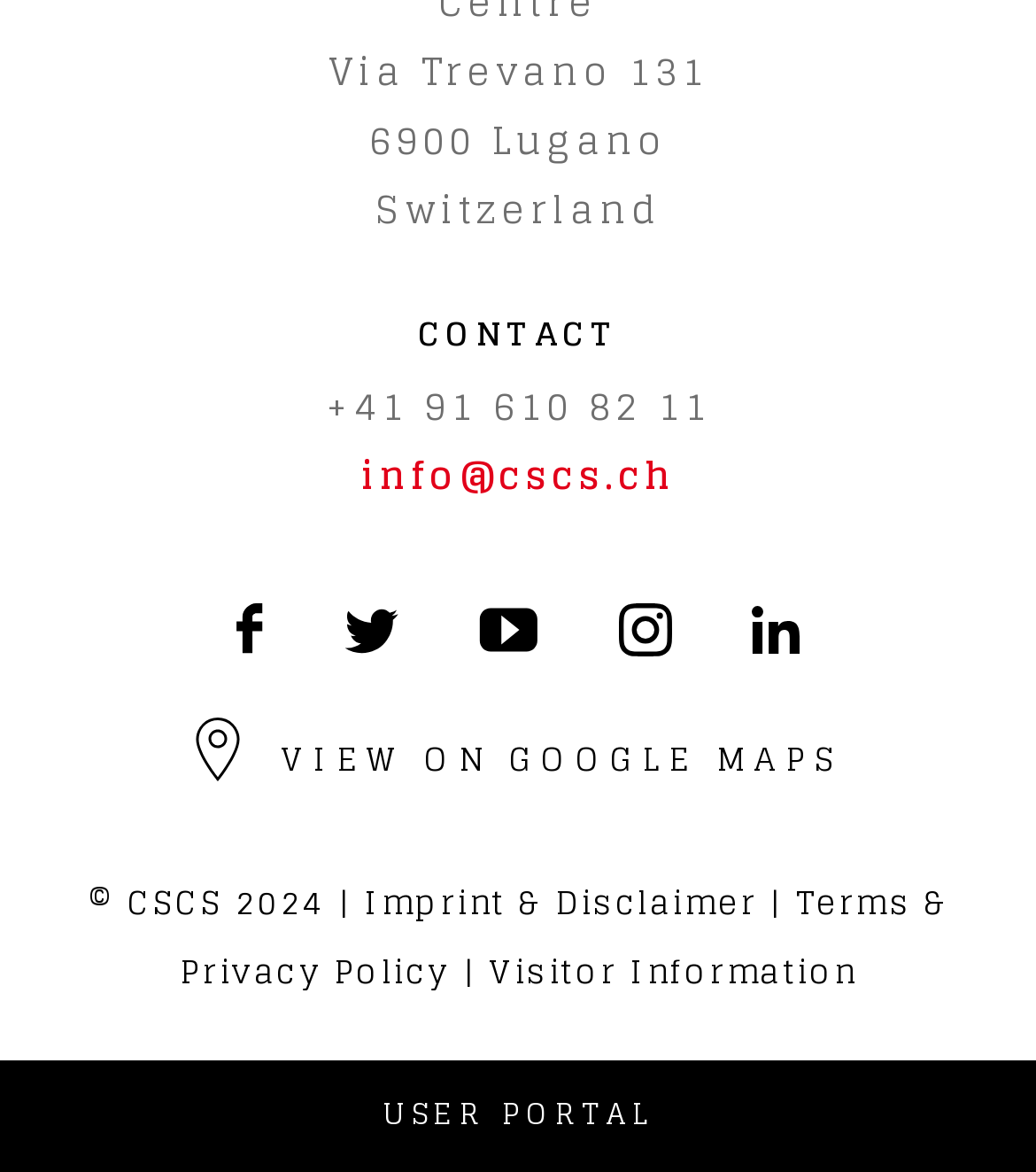How many social media links are available on the webpage?
Provide an in-depth and detailed explanation in response to the question.

The social media links are identified by the image elements with links to 'facebook', 'twitter', 'youtube', 'instagram', and 'linkedin'. These links are located in the middle of the webpage.